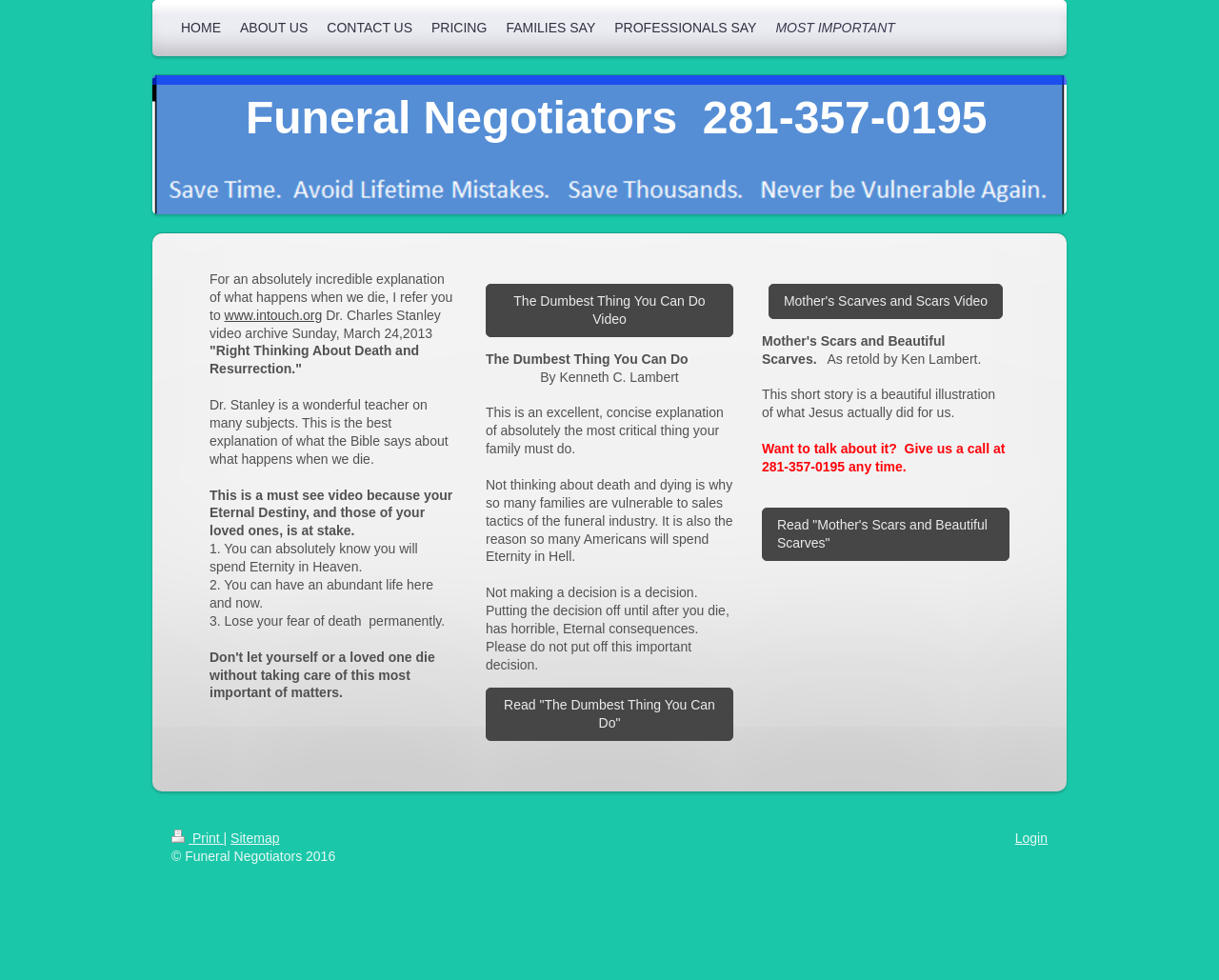Use a single word or phrase to answer the question: 
What is the copyright year of the Funeral Negotiators website?

2016